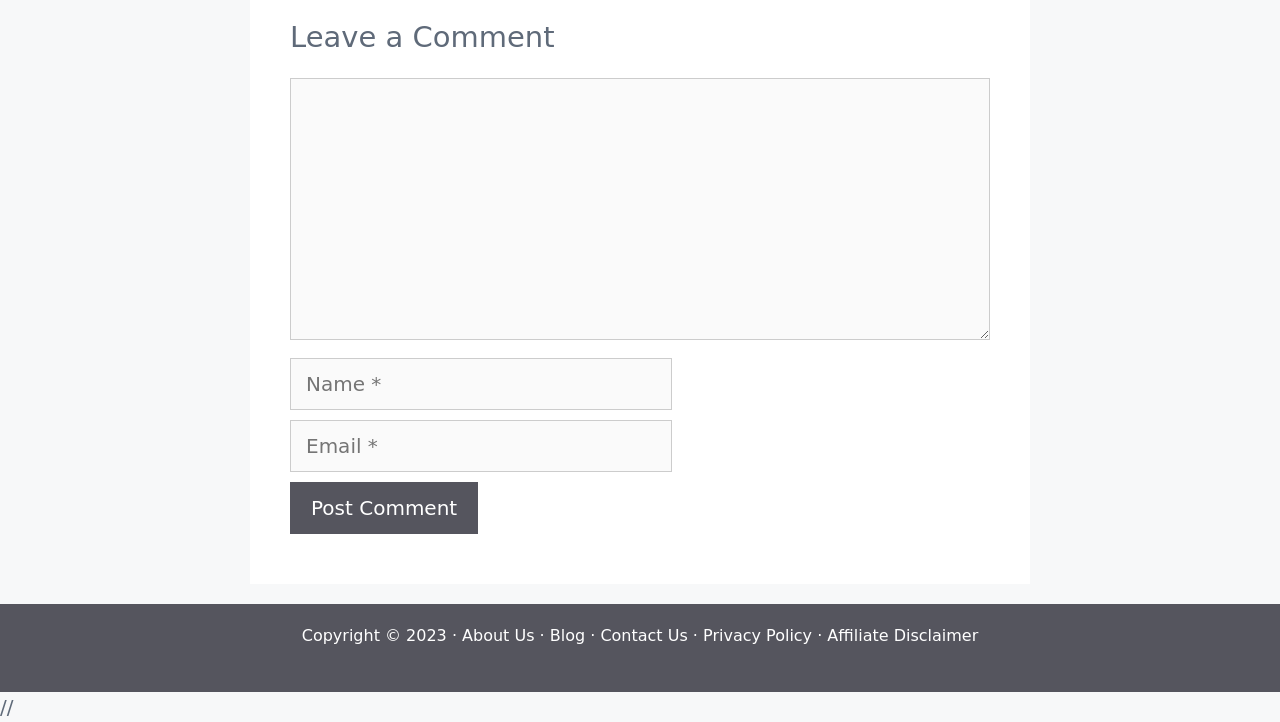Provide a brief response to the question below using a single word or phrase: 
What is the symbol between 'Copyright © 2023' and 'About Us'?

·